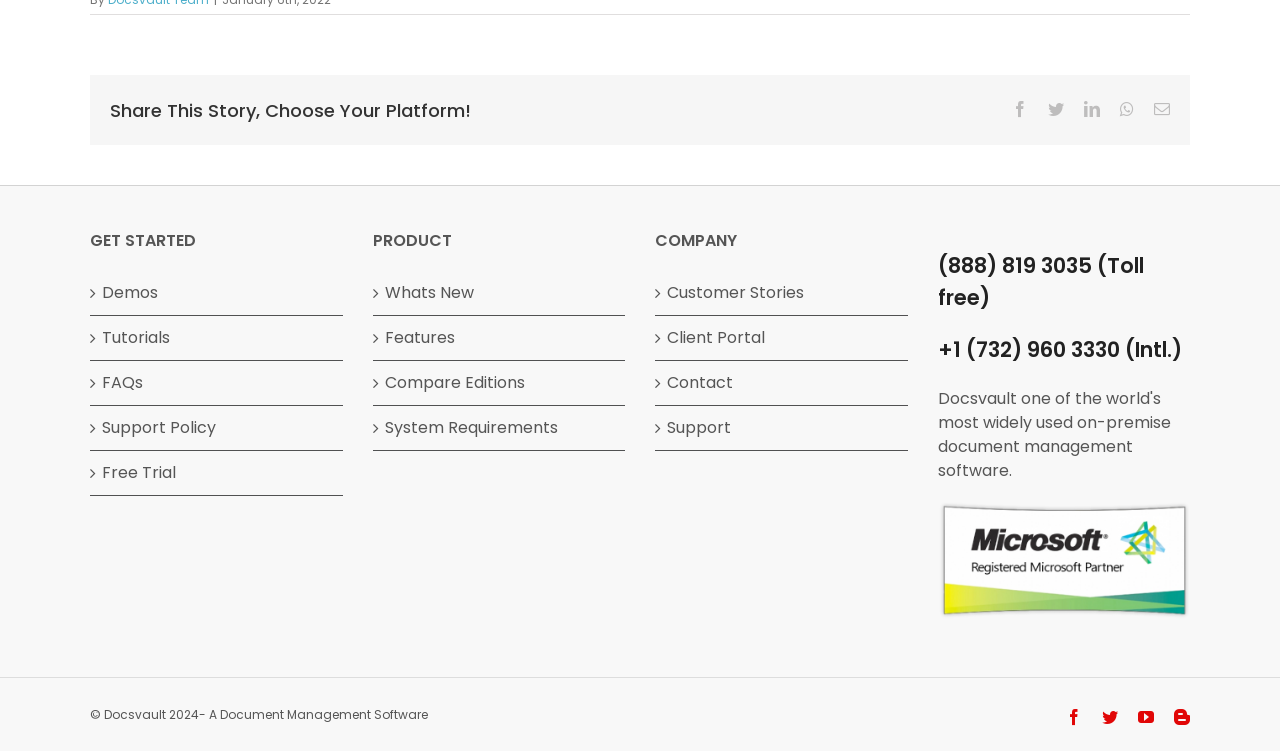Using the image as a reference, answer the following question in as much detail as possible:
What is the purpose of the links at the bottom?

The links at the bottom, including Facebook, Twitter, YouTube, and Blogger, are provided to allow users to access the company's social media profiles or blogs.